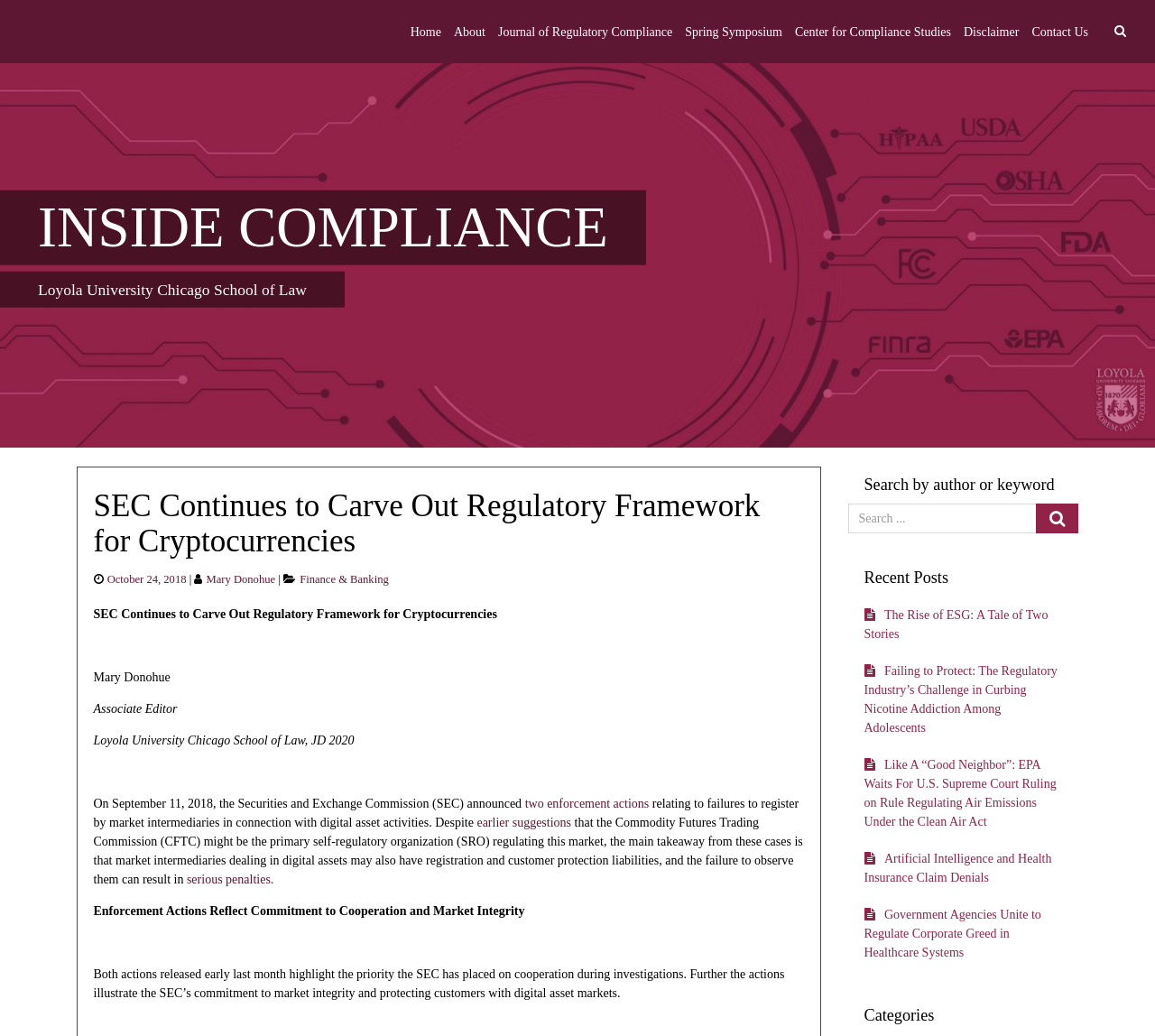Please identify the bounding box coordinates of the area that needs to be clicked to fulfill the following instruction: "Read the article about SEC Continues to Carve Out Regulatory Framework for Cryptocurrencies."

[0.081, 0.472, 0.696, 0.539]